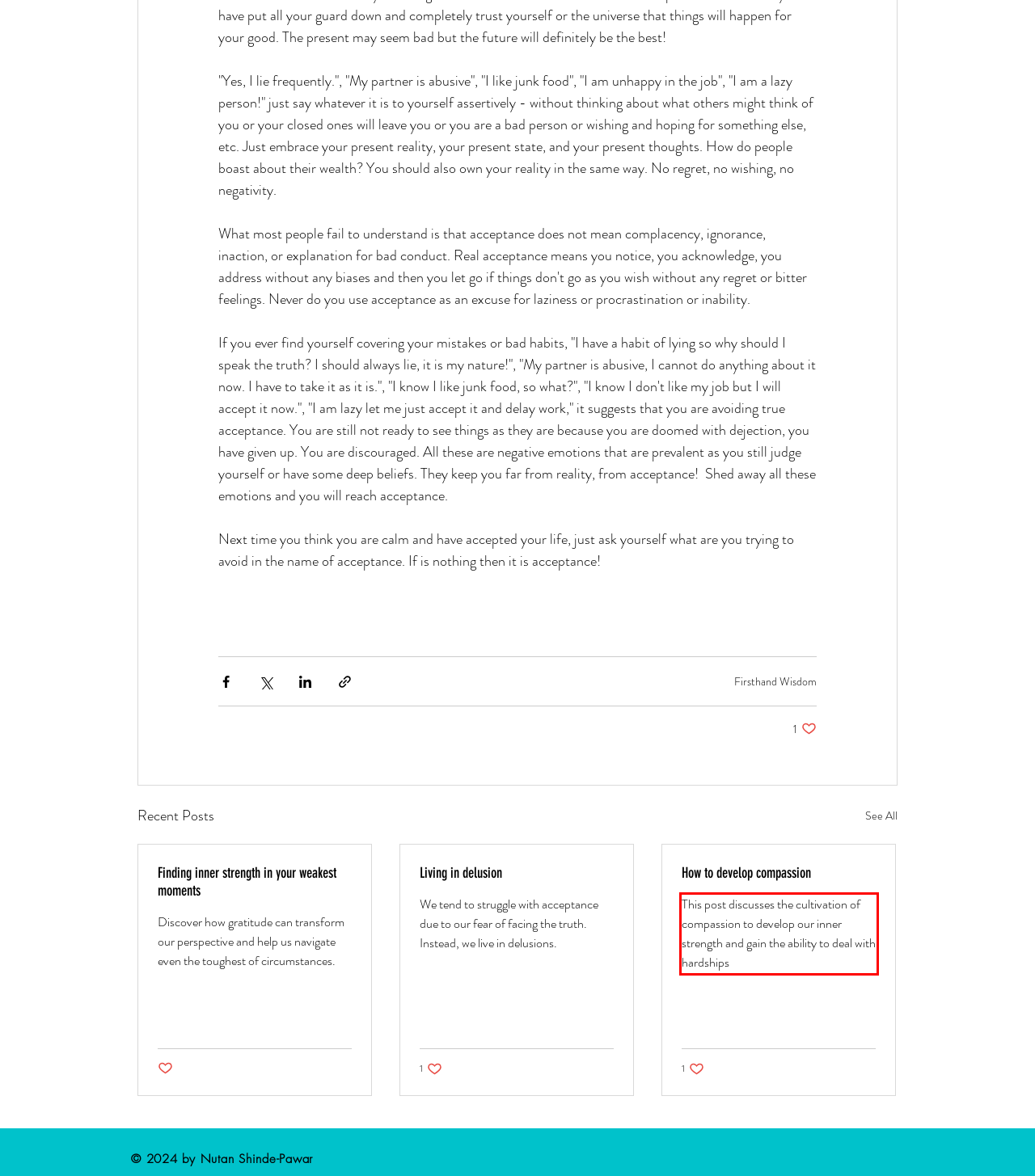With the provided screenshot of a webpage, locate the red bounding box and perform OCR to extract the text content inside it.

This post discusses the cultivation of compassion to develop our inner strength and gain the ability to deal with hardships